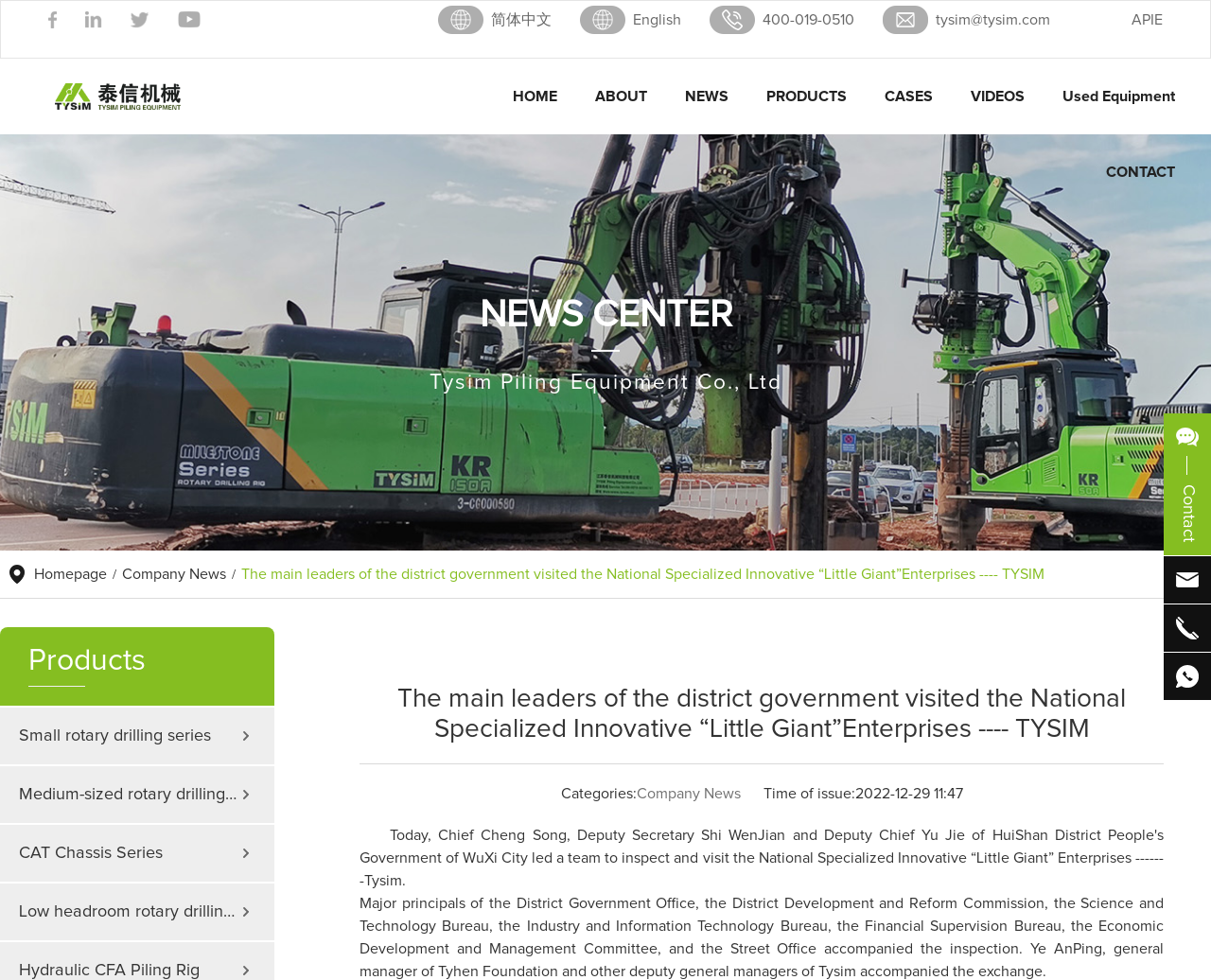What is the category of the news article?
Please look at the screenshot and answer in one word or a short phrase.

Company News